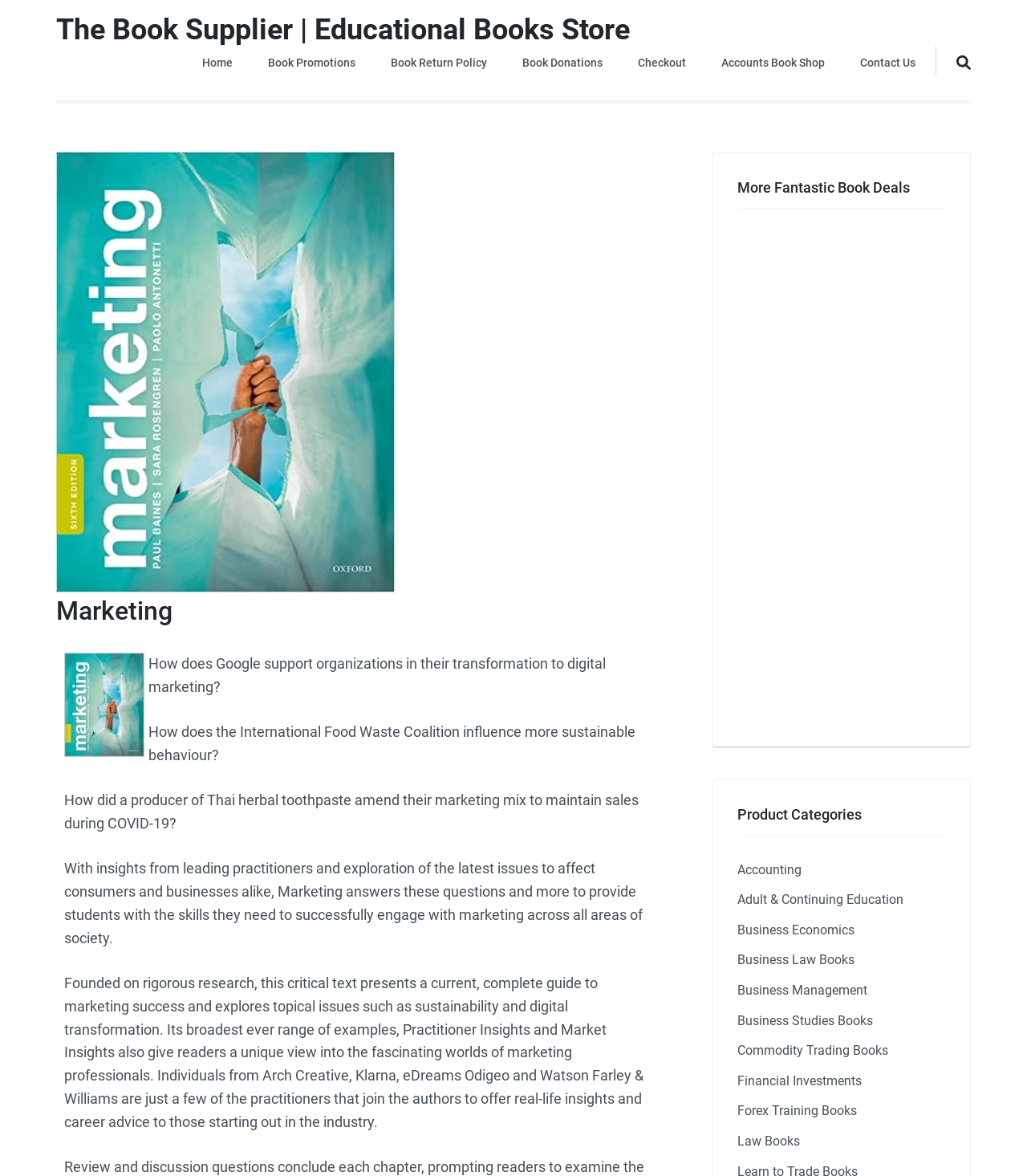Using the webpage screenshot and the element description Adult & Continuing Education, determine the bounding box coordinates. Specify the coordinates in the format (top-left x, top-left y, bottom-right x, bottom-right y) with values ranging from 0 to 1.

[0.718, 0.759, 0.88, 0.772]